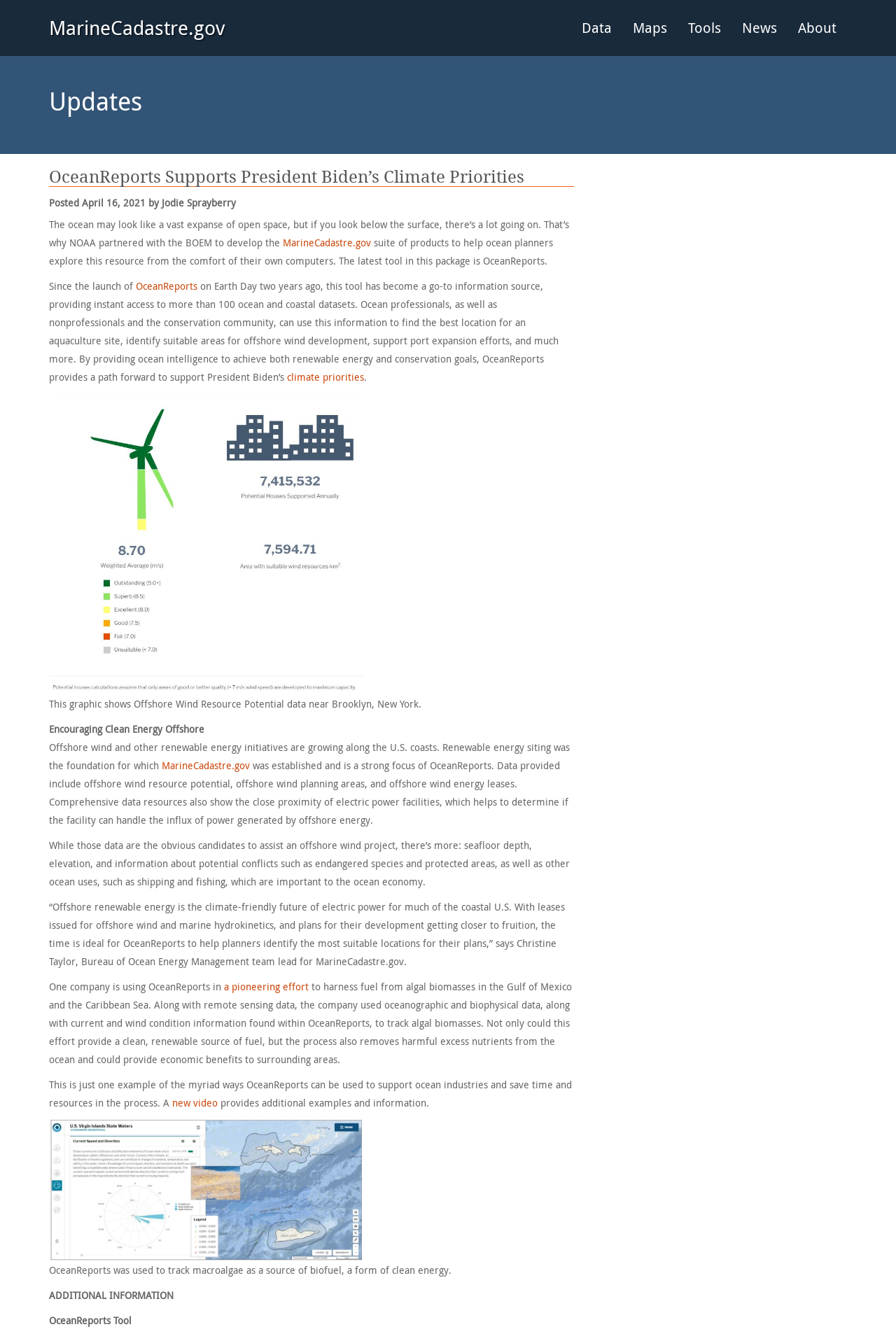Utilize the details in the image to thoroughly answer the following question: What is the focus of OceanReports?

The webpage highlights OceanReports' focus on renewable energy, particularly offshore wind energy. It provides data on offshore wind resource potential, planning areas, and energy leases, as well as information on seafloor depth, elevation, and potential conflicts.